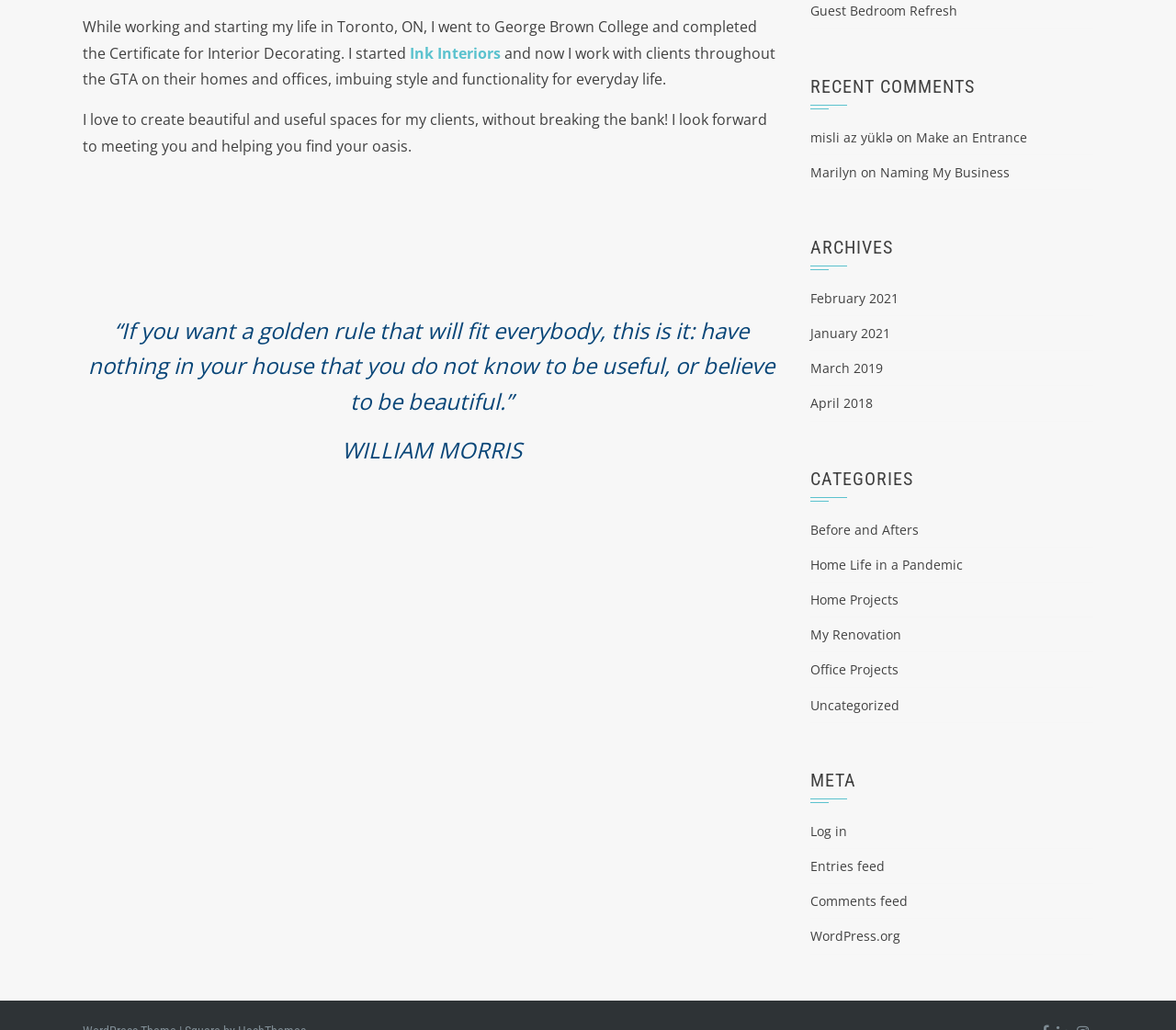Determine the bounding box coordinates (top-left x, top-left y, bottom-right x, bottom-right y) of the UI element described in the following text: WordPress.org

[0.689, 0.9, 0.766, 0.917]